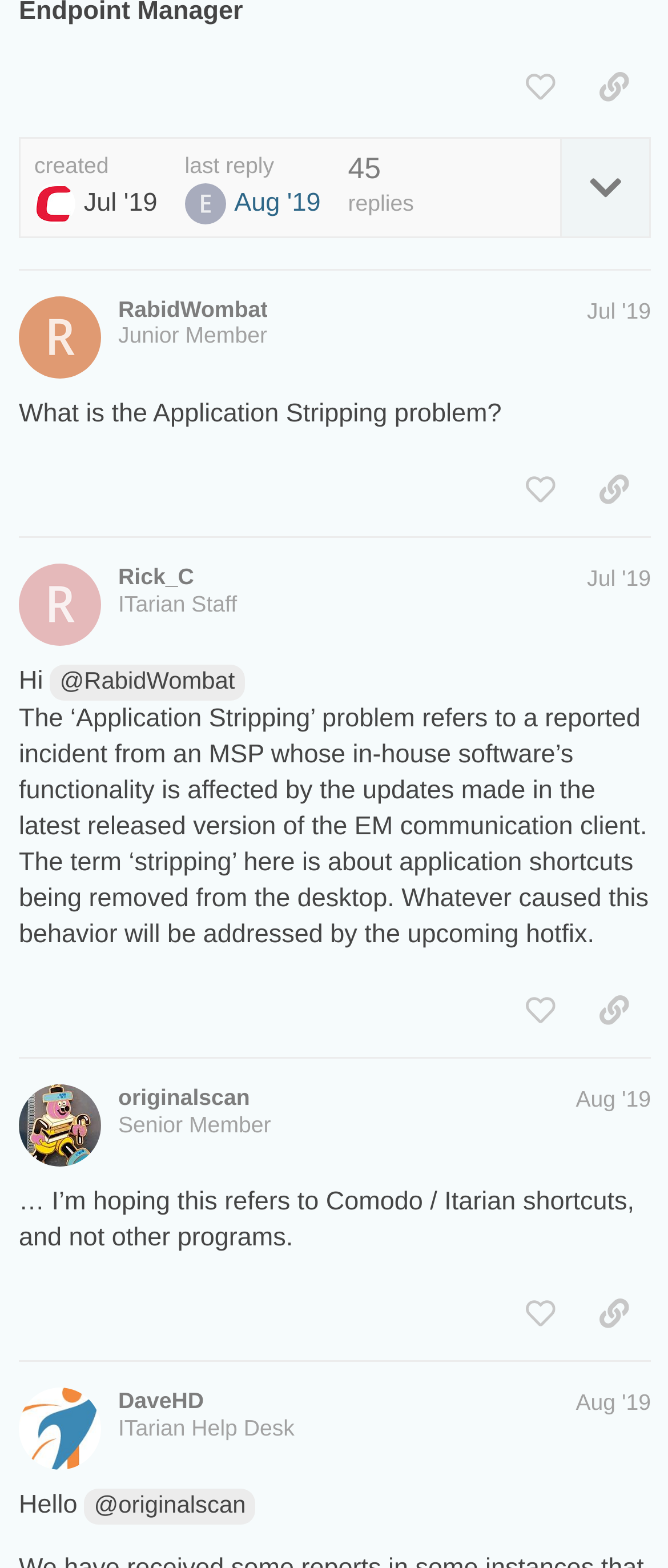Find the bounding box coordinates for the element that must be clicked to complete the instruction: "like this post". The coordinates should be four float numbers between 0 and 1, indicated as [left, top, right, bottom].

[0.753, 0.035, 0.864, 0.077]